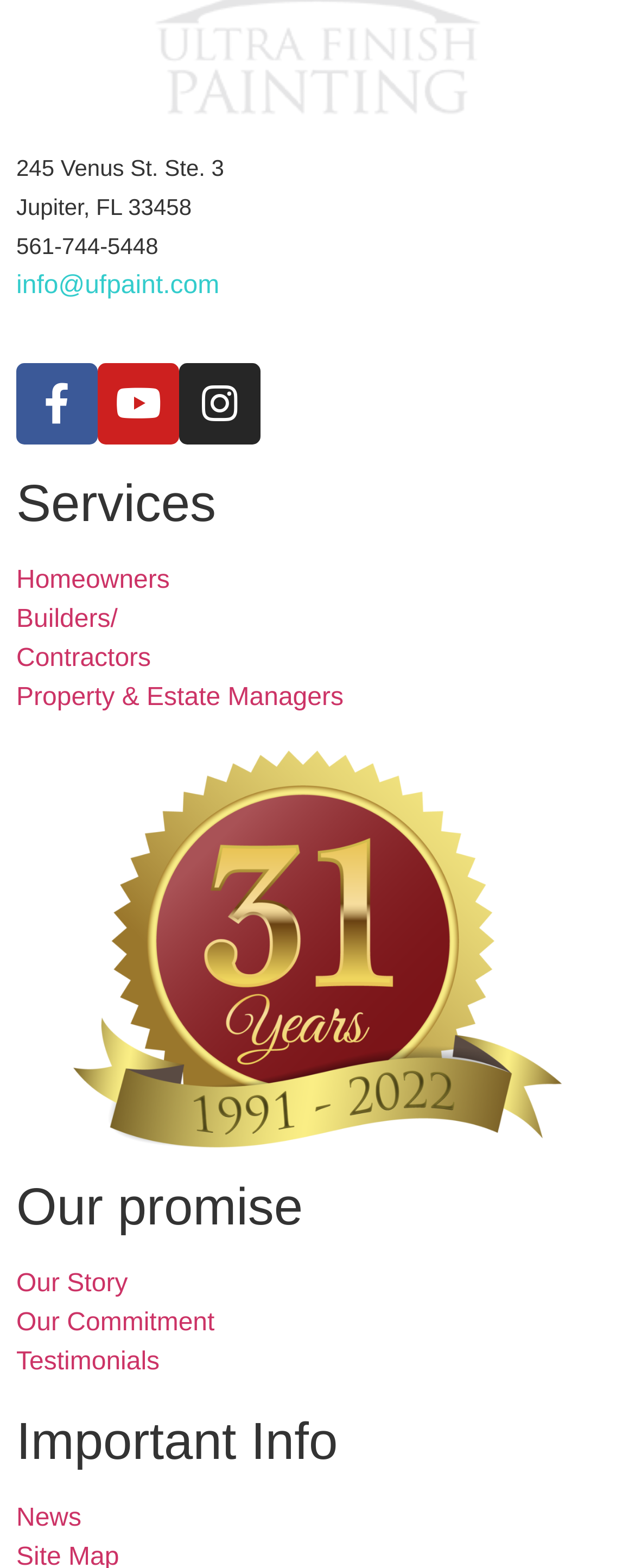Please predict the bounding box coordinates of the element's region where a click is necessary to complete the following instruction: "View contact information". The coordinates should be represented by four float numbers between 0 and 1, i.e., [left, top, right, bottom].

[0.026, 0.099, 0.353, 0.115]